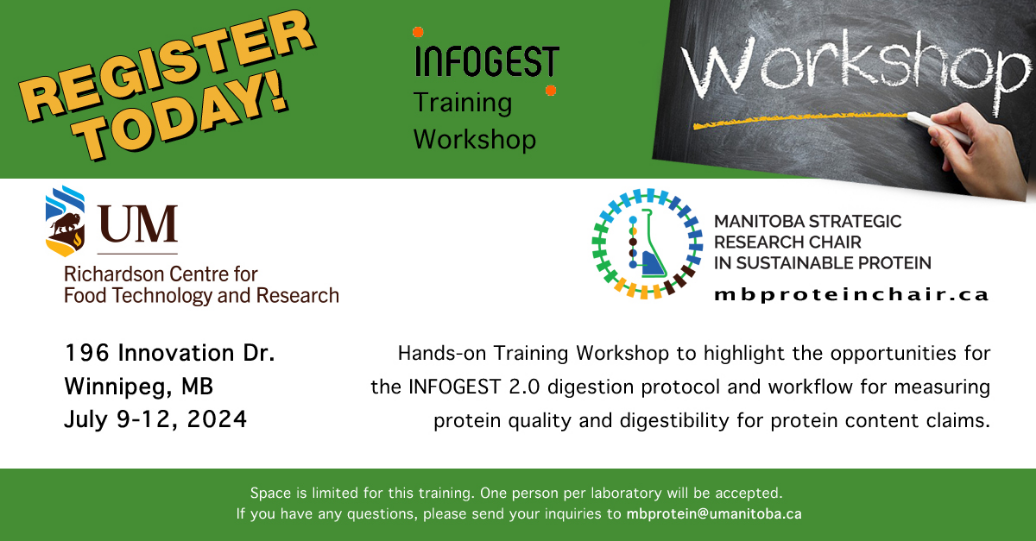Give a one-word or short-phrase answer to the following question: 
What is the email address for inquiries?

mbprotein@umanitoba.ca